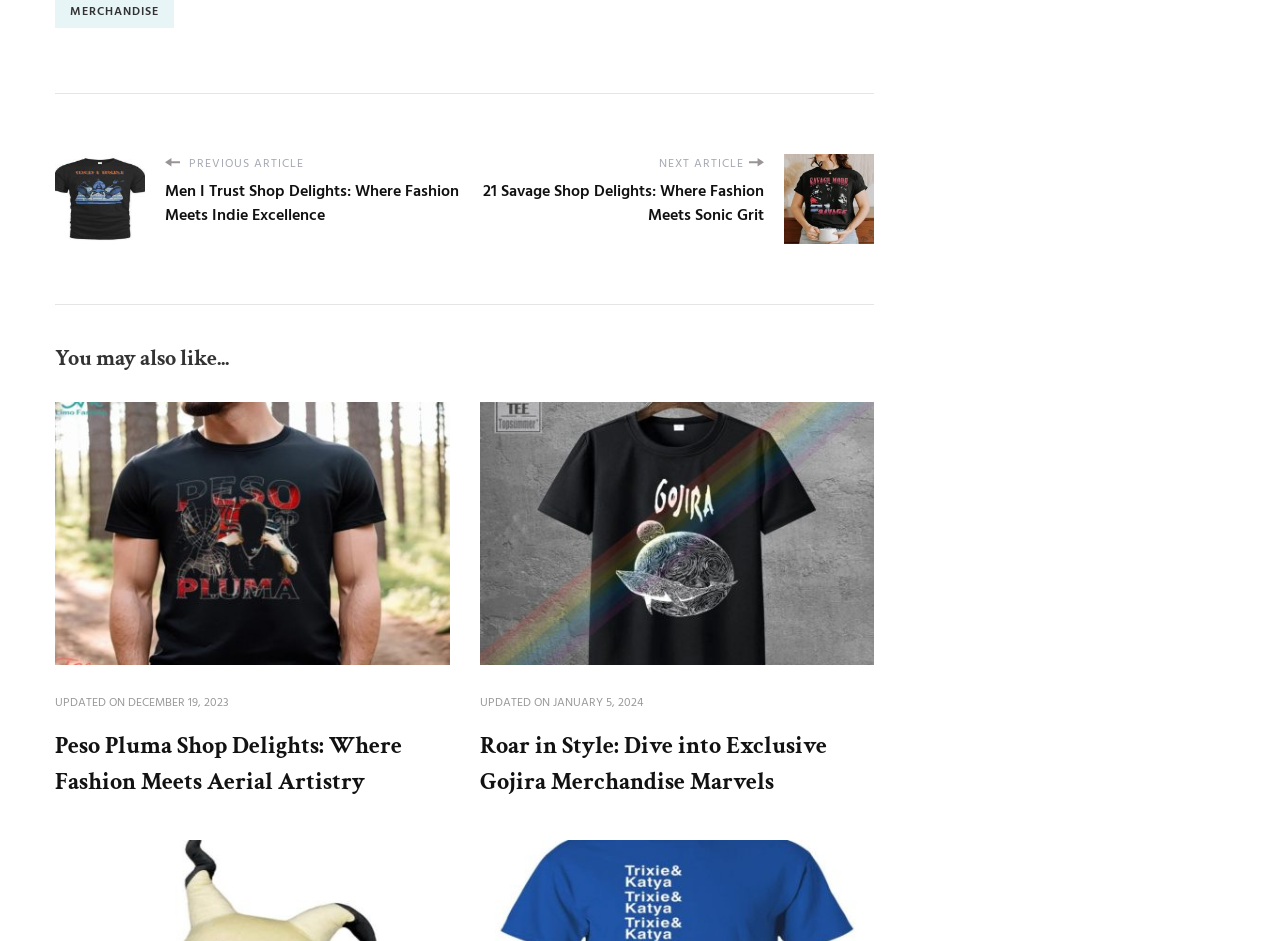Identify the bounding box coordinates for the region of the element that should be clicked to carry out the instruction: "View the next article". The bounding box coordinates should be four float numbers between 0 and 1, i.e., [left, top, right, bottom].

[0.363, 0.163, 0.612, 0.259]